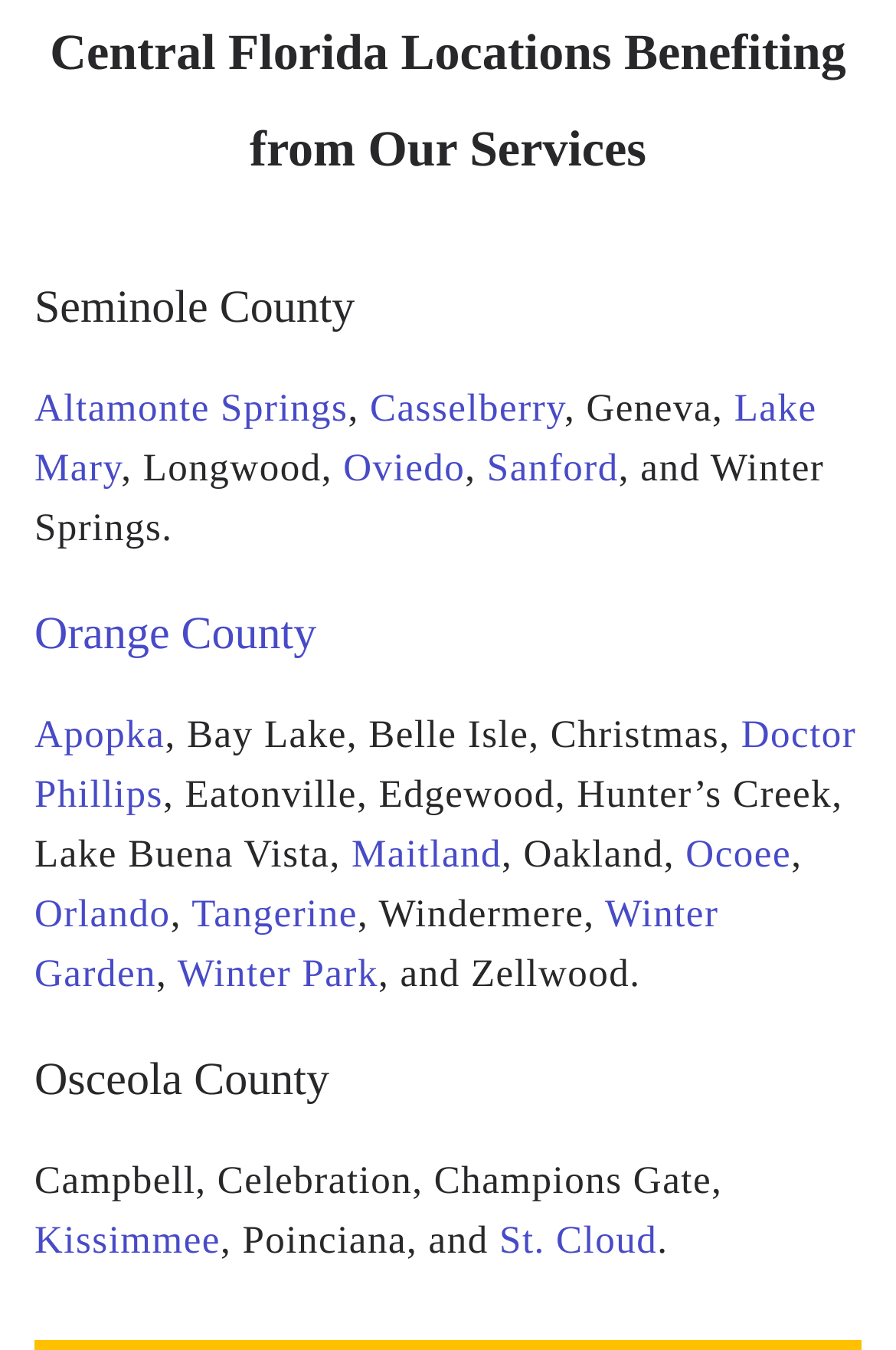Extract the bounding box coordinates for the HTML element that matches this description: "Winter Garden". The coordinates should be four float numbers between 0 and 1, i.e., [left, top, right, bottom].

[0.038, 0.661, 0.802, 0.738]